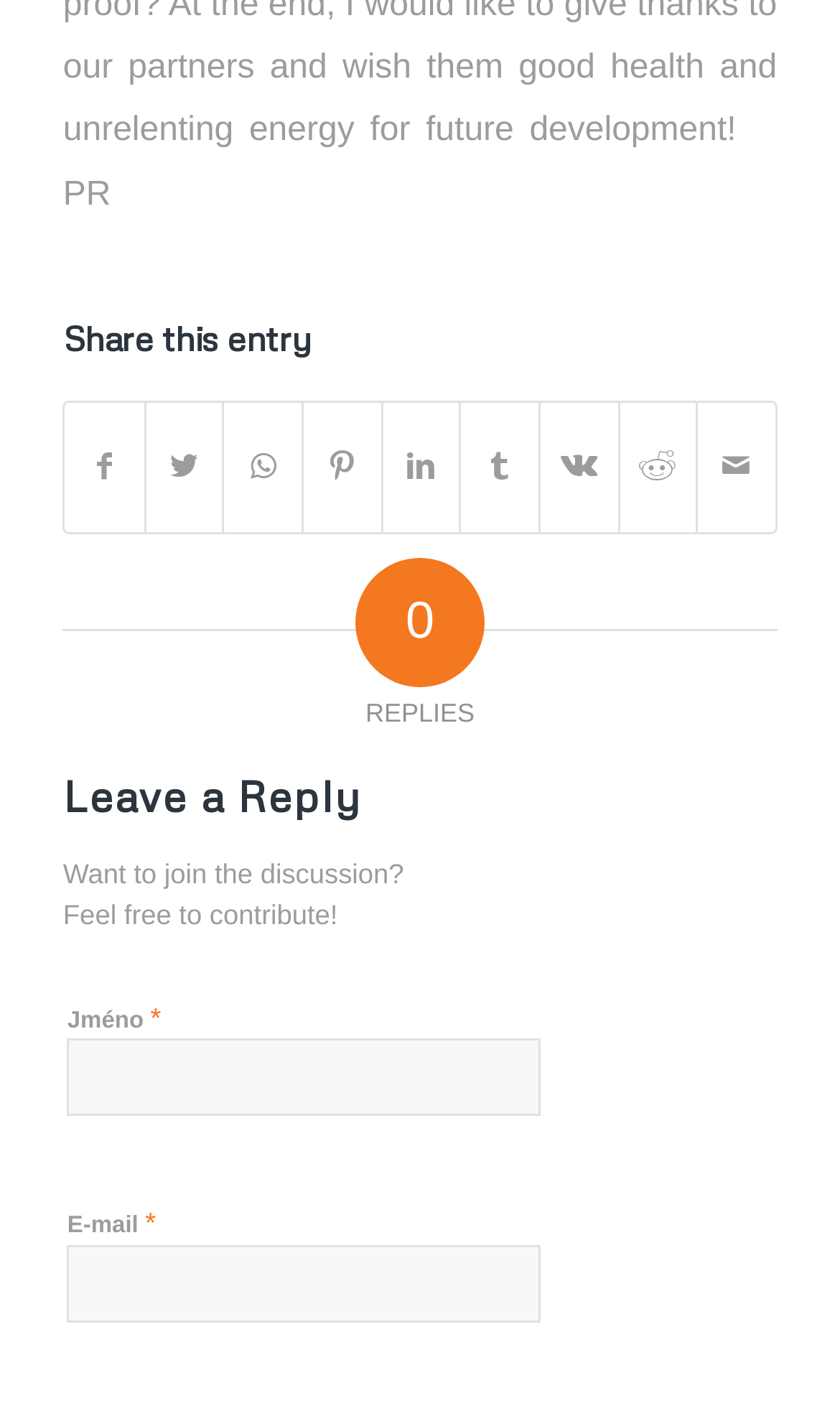With reference to the screenshot, provide a detailed response to the question below:
How many text fields are there in the form?

I examined the form and found two text fields, one labeled 'Jméno' and the other labeled 'E-mail', both of which are required fields.